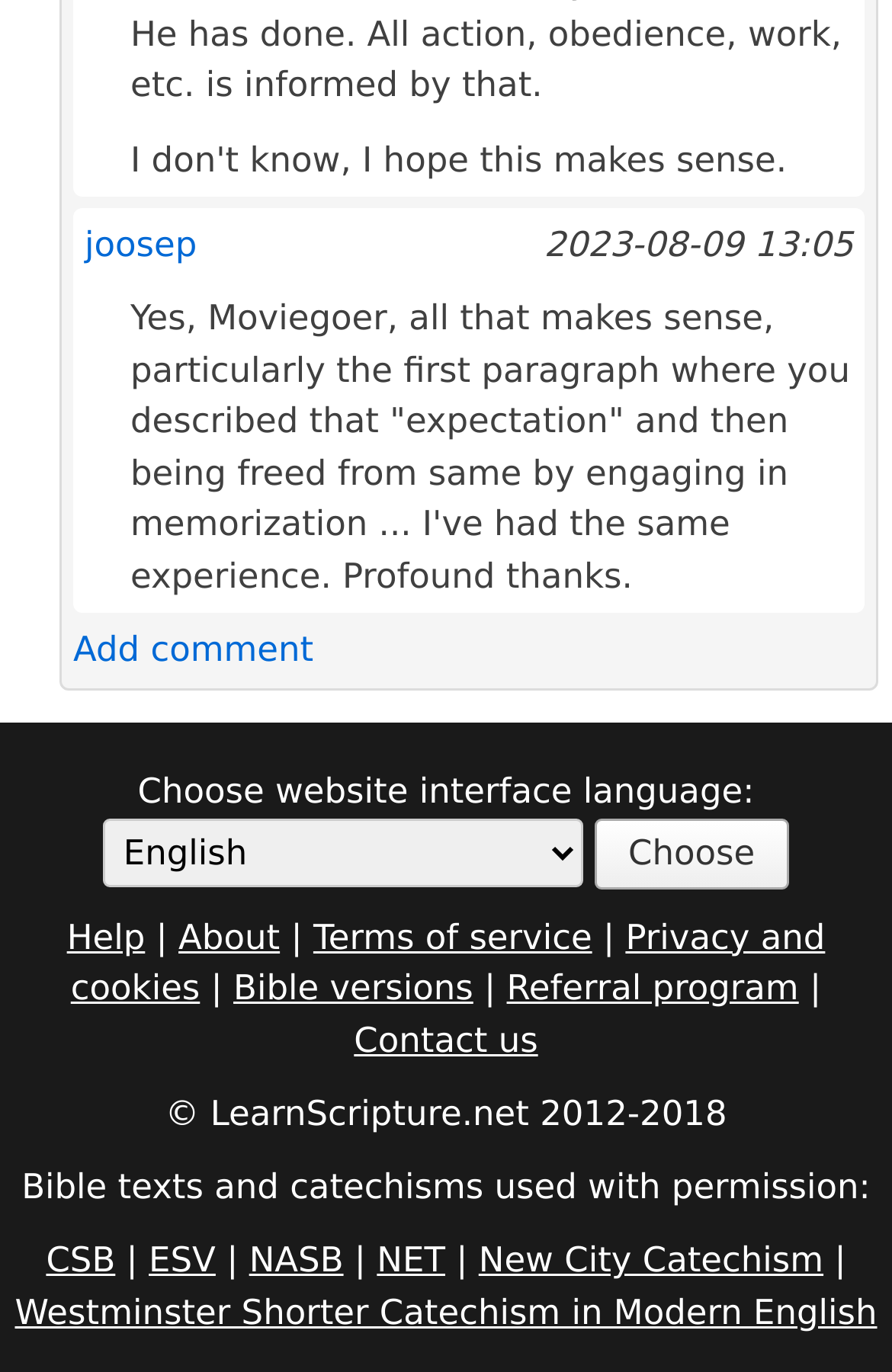Please identify the bounding box coordinates of the clickable region that I should interact with to perform the following instruction: "Add a comment". The coordinates should be expressed as four float numbers between 0 and 1, i.e., [left, top, right, bottom].

[0.082, 0.459, 0.351, 0.489]